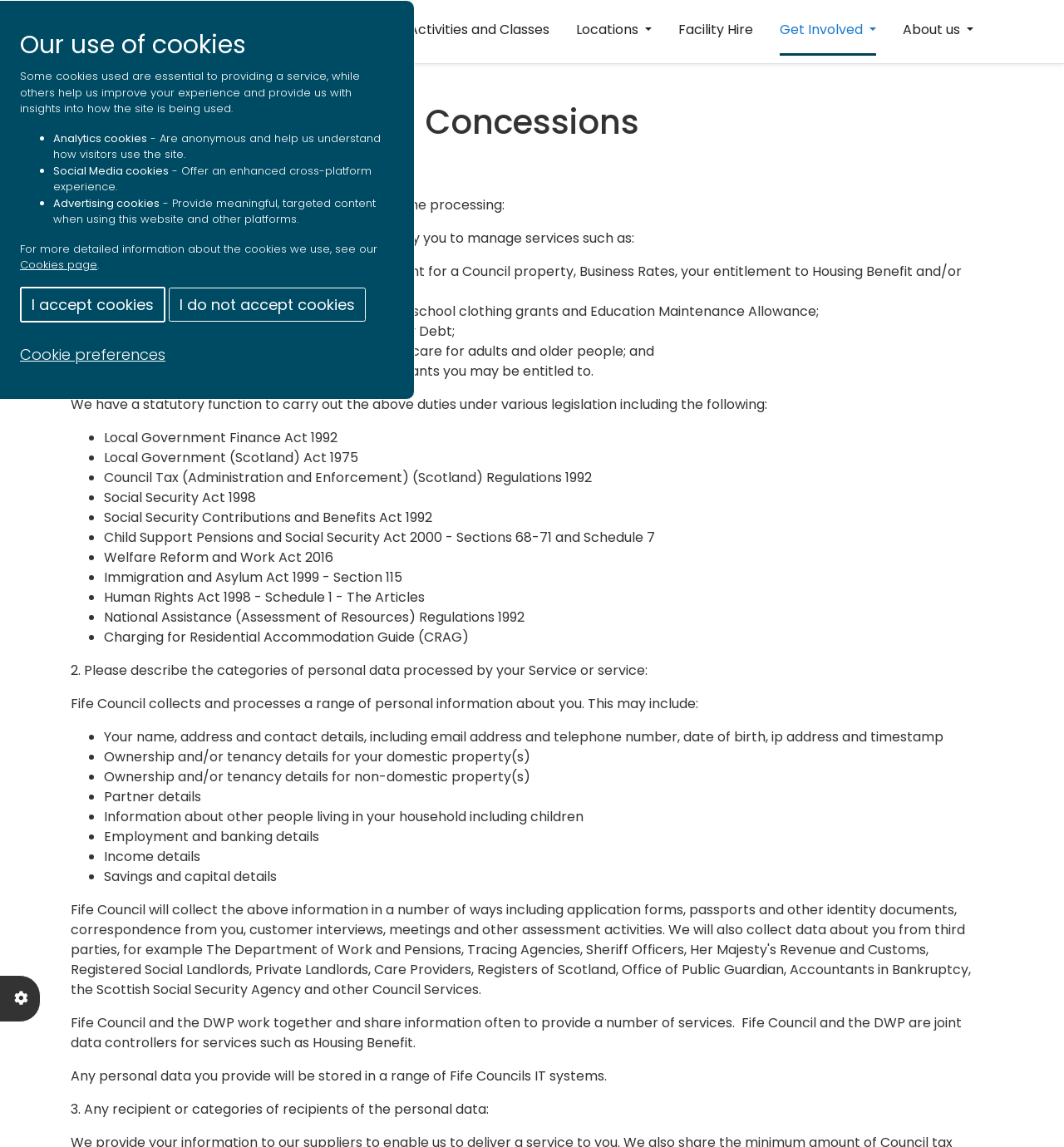What is the purpose of Fife Council's cookie usage?
From the details in the image, answer the question comprehensively.

According to the webpage, Fife Council uses cookies to provide a service and improve the user's experience. This is stated in the 'Our use of cookies' section, which explains that some cookies are essential to providing a service, while others help improve the user's experience and provide insights into how the site is being used.